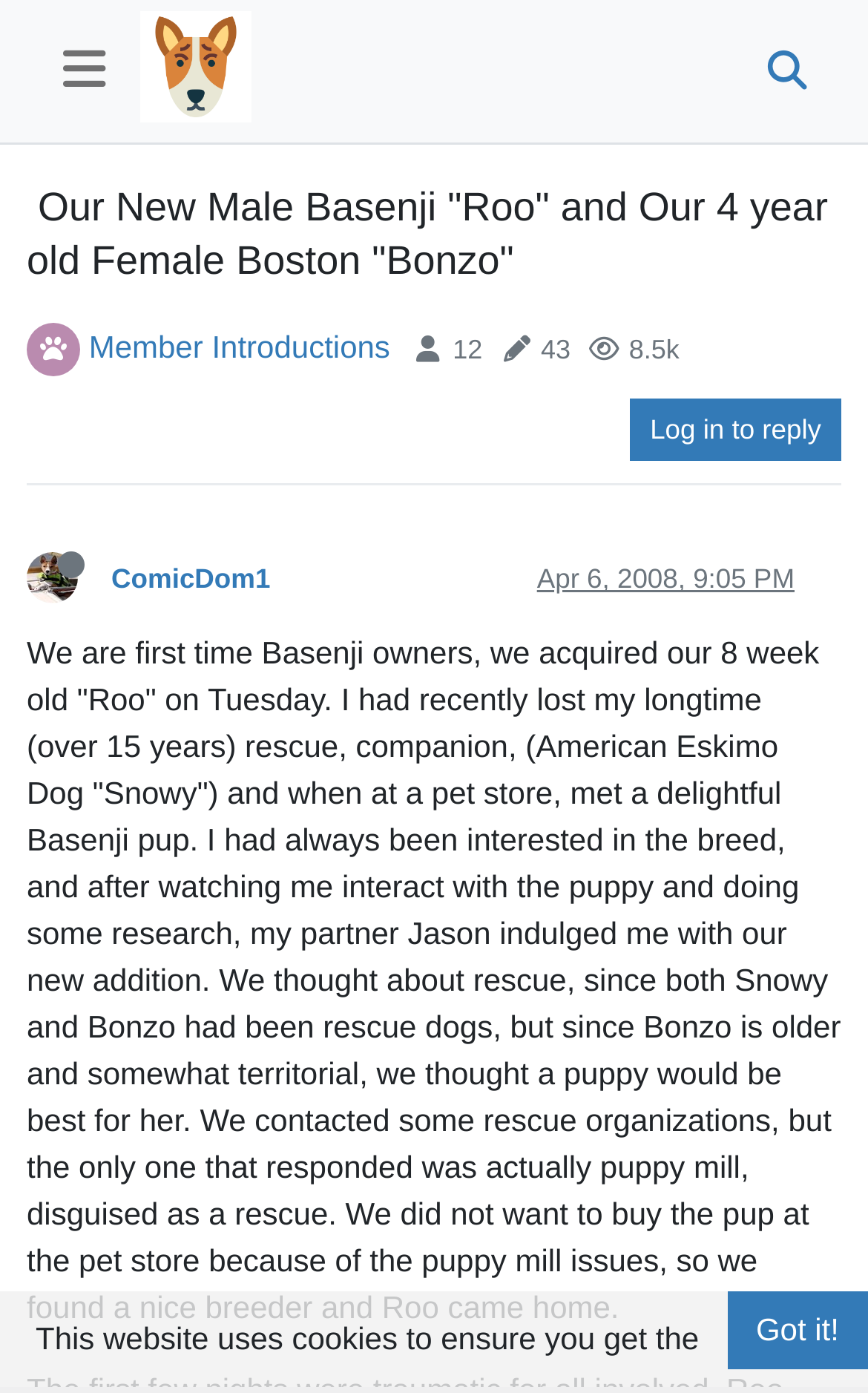Pinpoint the bounding box coordinates of the clickable area necessary to execute the following instruction: "Log in to reply". The coordinates should be given as four float numbers between 0 and 1, namely [left, top, right, bottom].

[0.726, 0.286, 0.969, 0.331]